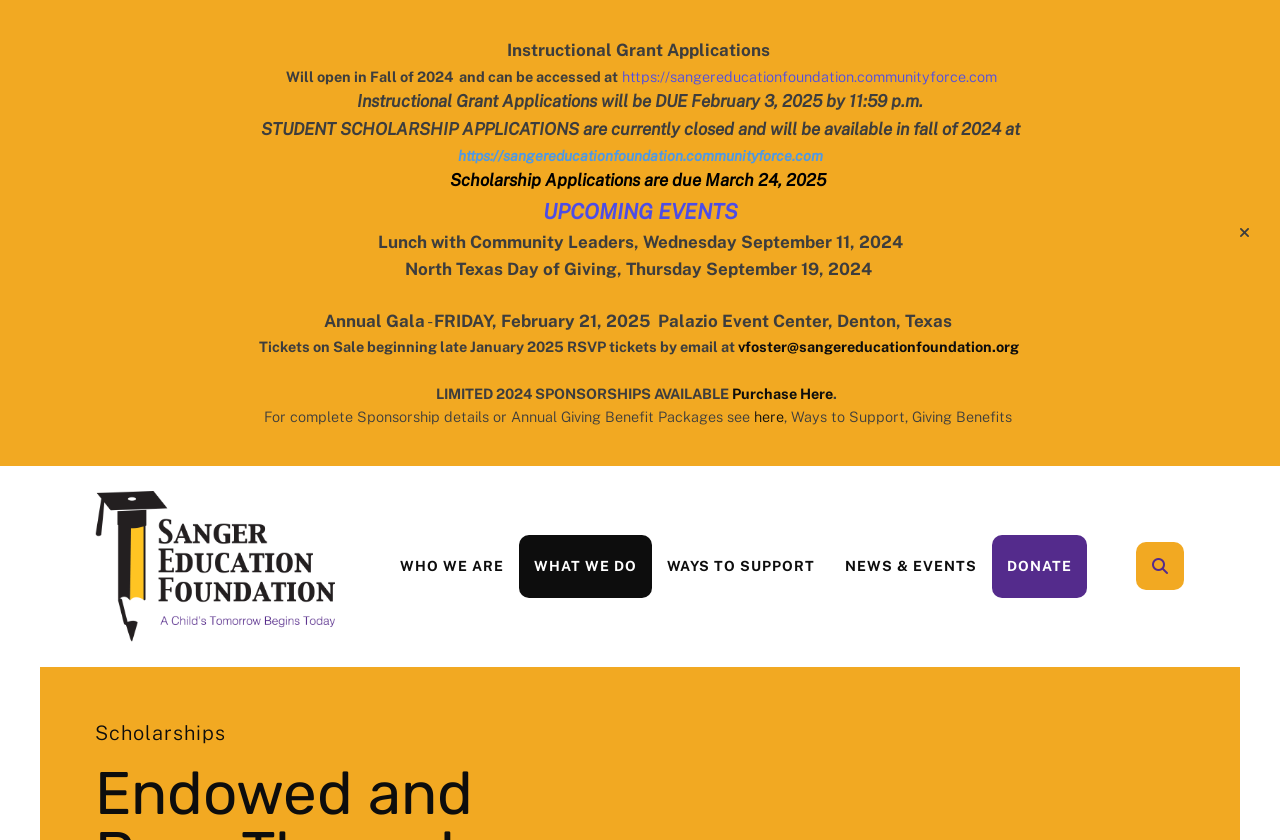Locate the bounding box of the UI element defined by this description: "News & Events". The coordinates should be given as four float numbers between 0 and 1, formatted as [left, top, right, bottom].

[0.648, 0.637, 0.775, 0.712]